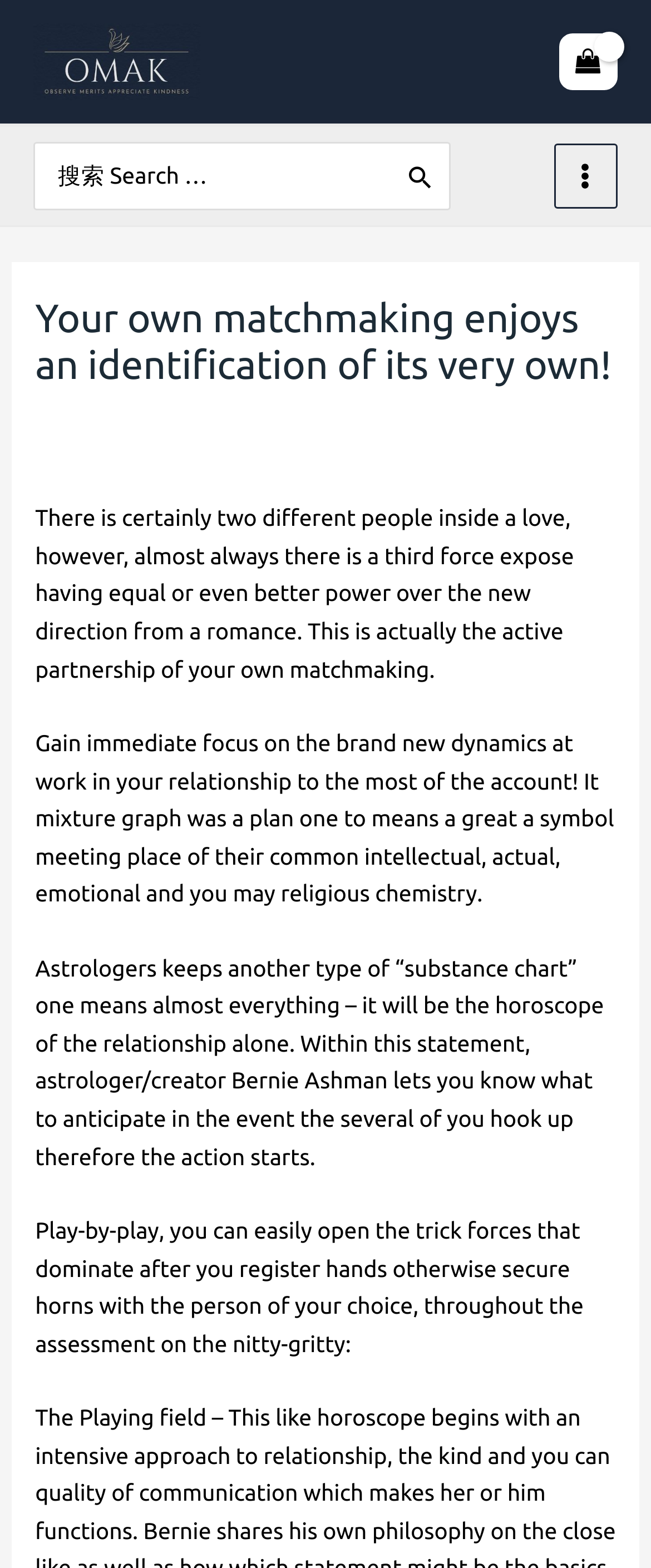Please answer the following question using a single word or phrase: 
What is the name of the website?

OMAK